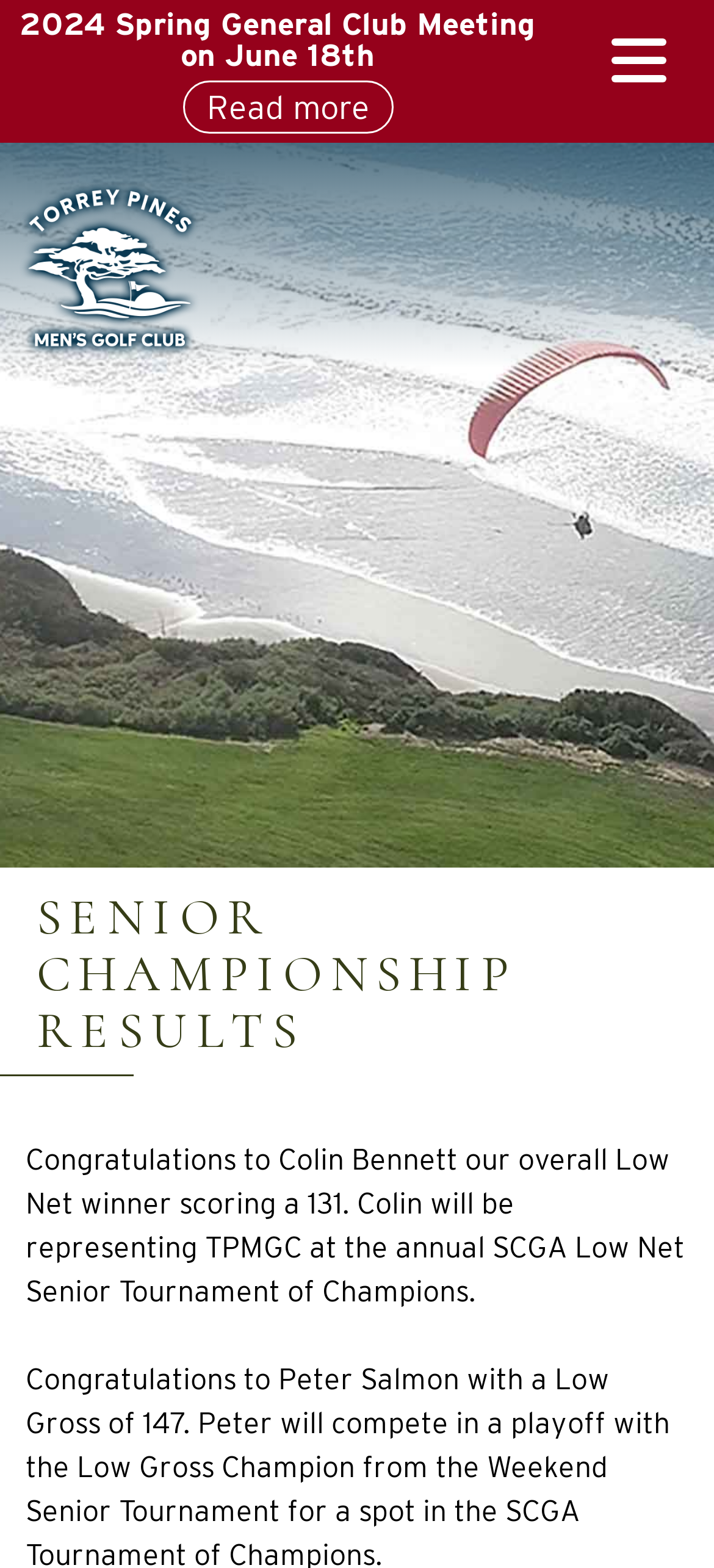What tournament will Colin Bennett be representing TPMGC at?
Using the information from the image, give a concise answer in one word or a short phrase.

SCGA Low Net Senior Tournament of Champions